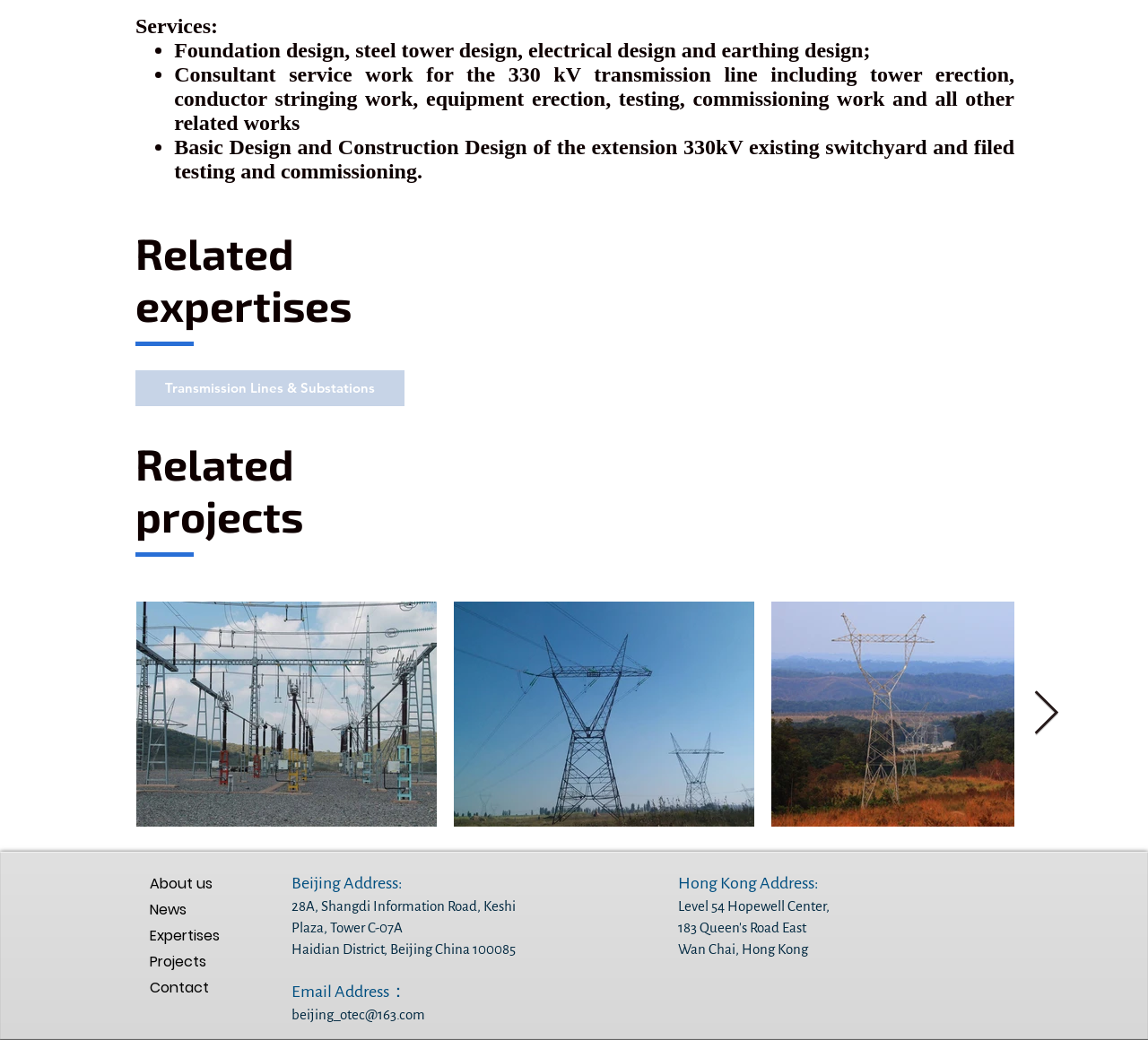Locate the bounding box coordinates of the element that needs to be clicked to carry out the instruction: "Click on Transmission Lines & Substations". The coordinates should be given as four float numbers ranging from 0 to 1, i.e., [left, top, right, bottom].

[0.118, 0.356, 0.352, 0.39]